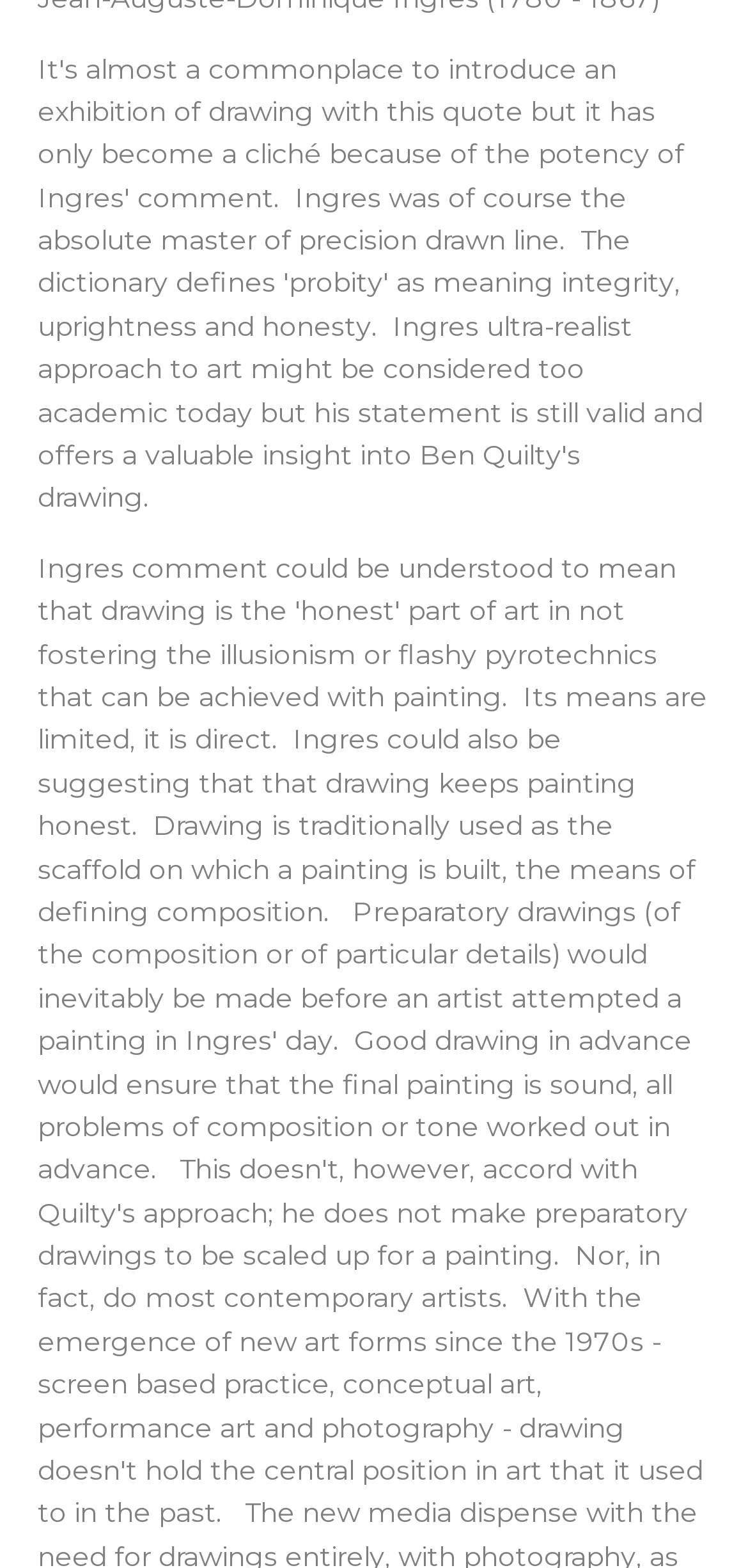Provide the bounding box coordinates of the HTML element this sentence describes: "CV".

[0.0, 0.118, 1.0, 0.158]